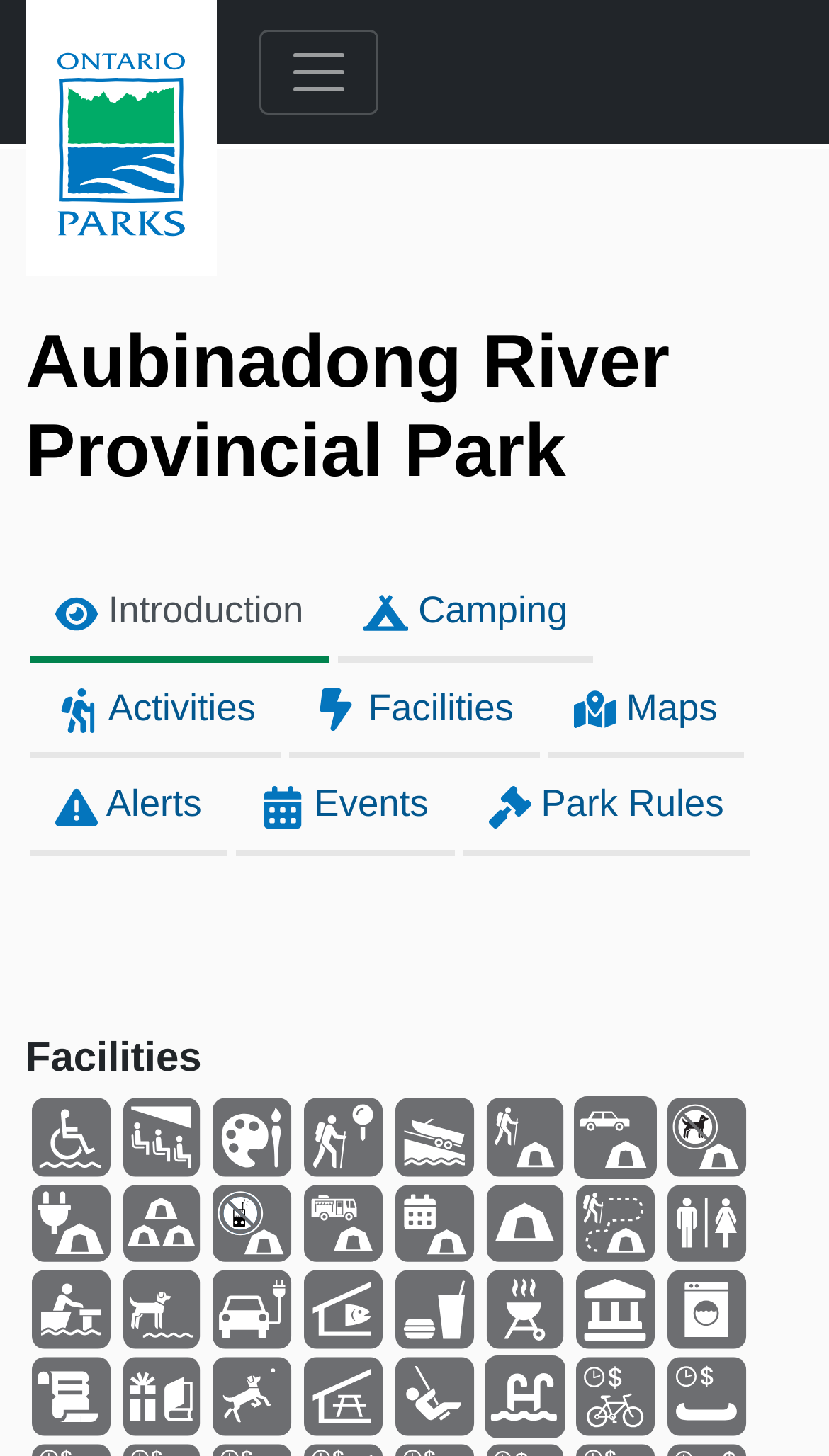Using the given element description, provide the bounding box coordinates (top-left x, top-left y, bottom-right x, bottom-right y) for the corresponding UI element in the screenshot: Facilities

[0.35, 0.455, 0.65, 0.521]